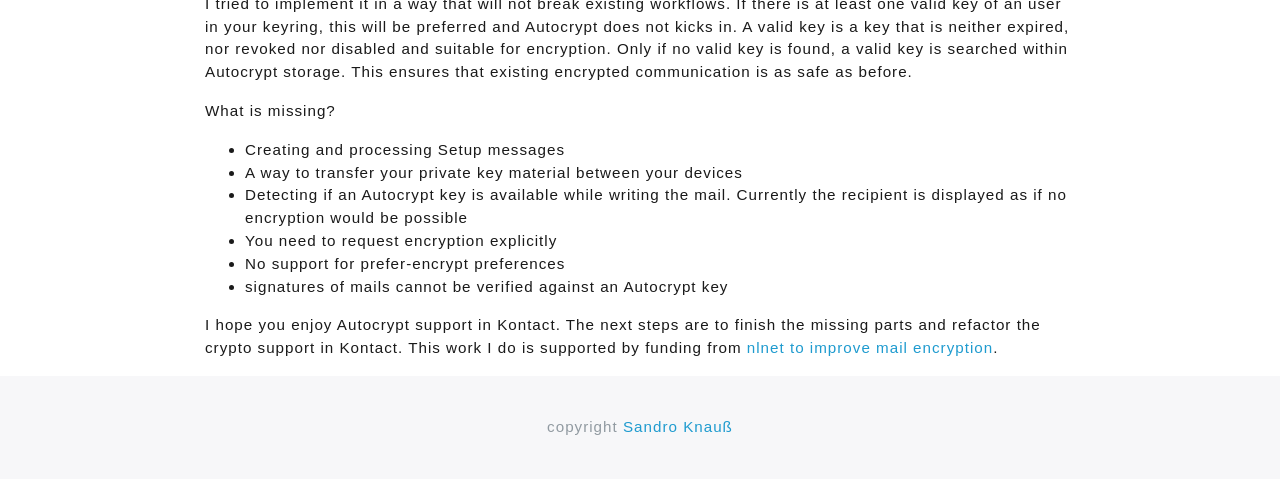Determine the bounding box for the UI element described here: "nlnet to improve mail encryption".

[0.583, 0.708, 0.776, 0.744]